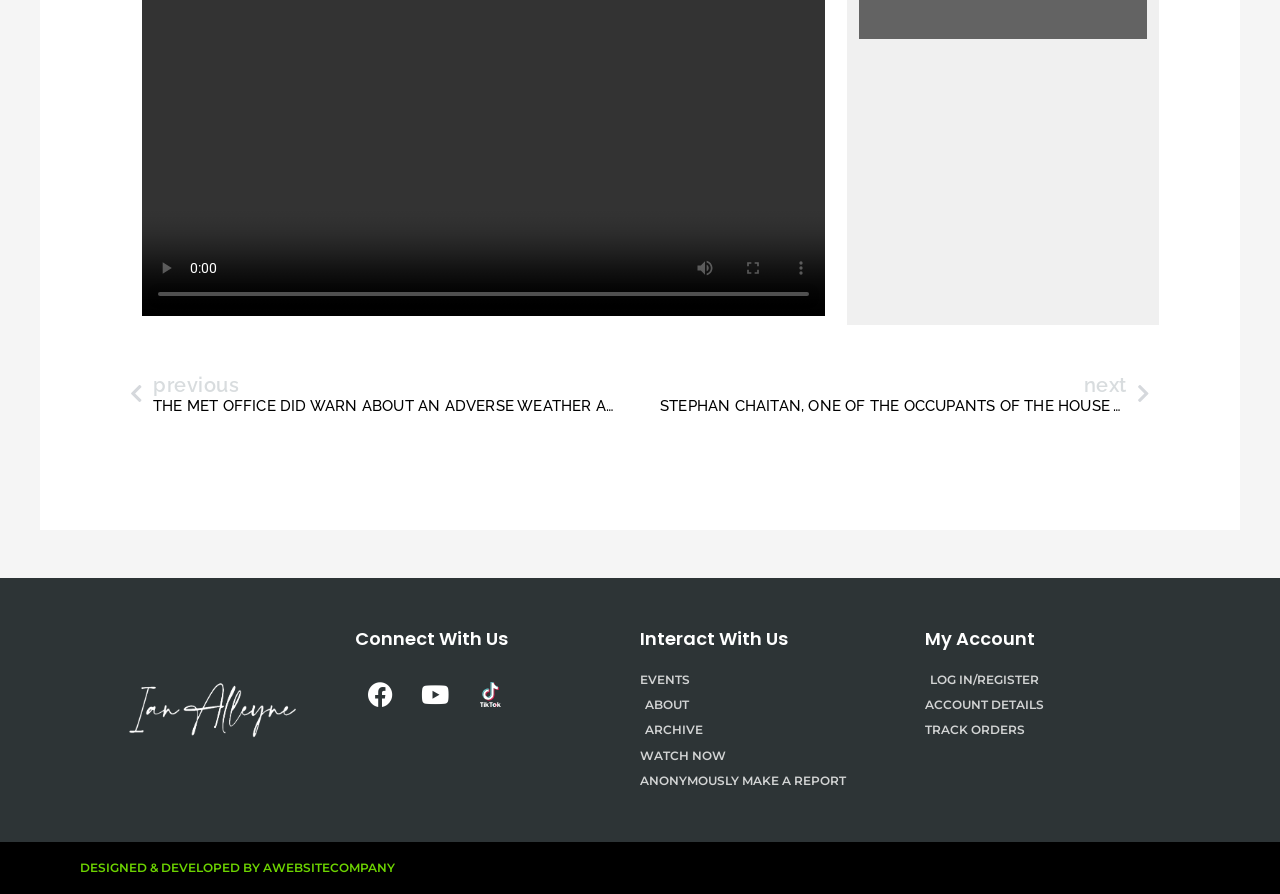Who developed the website?
Look at the screenshot and respond with a single word or phrase.

AWEBSITECOMPANY